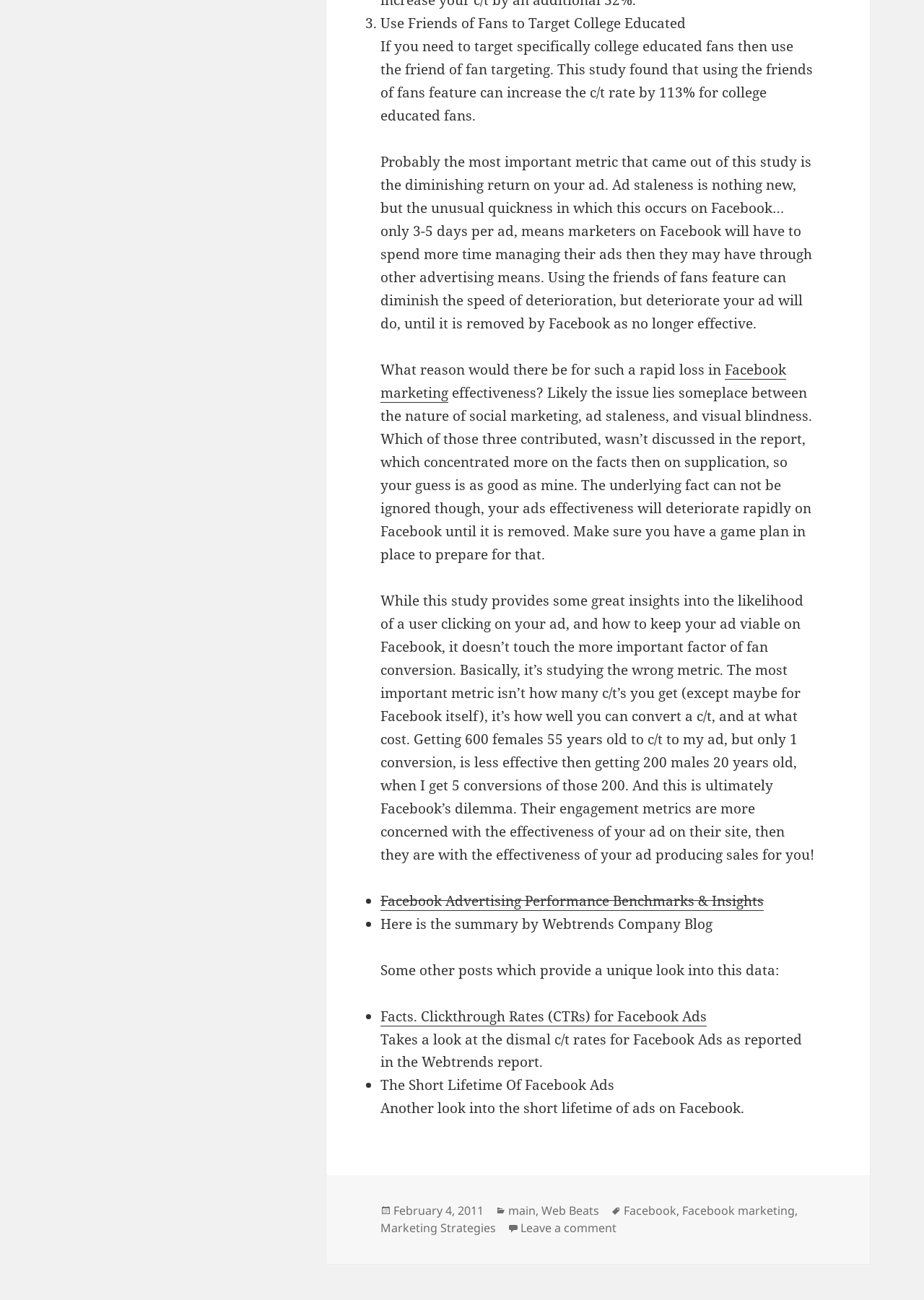Identify the bounding box coordinates for the element you need to click to achieve the following task: "Explore 'Marketing Strategies'". Provide the bounding box coordinates as four float numbers between 0 and 1, in the form [left, top, right, bottom].

[0.412, 0.939, 0.537, 0.951]